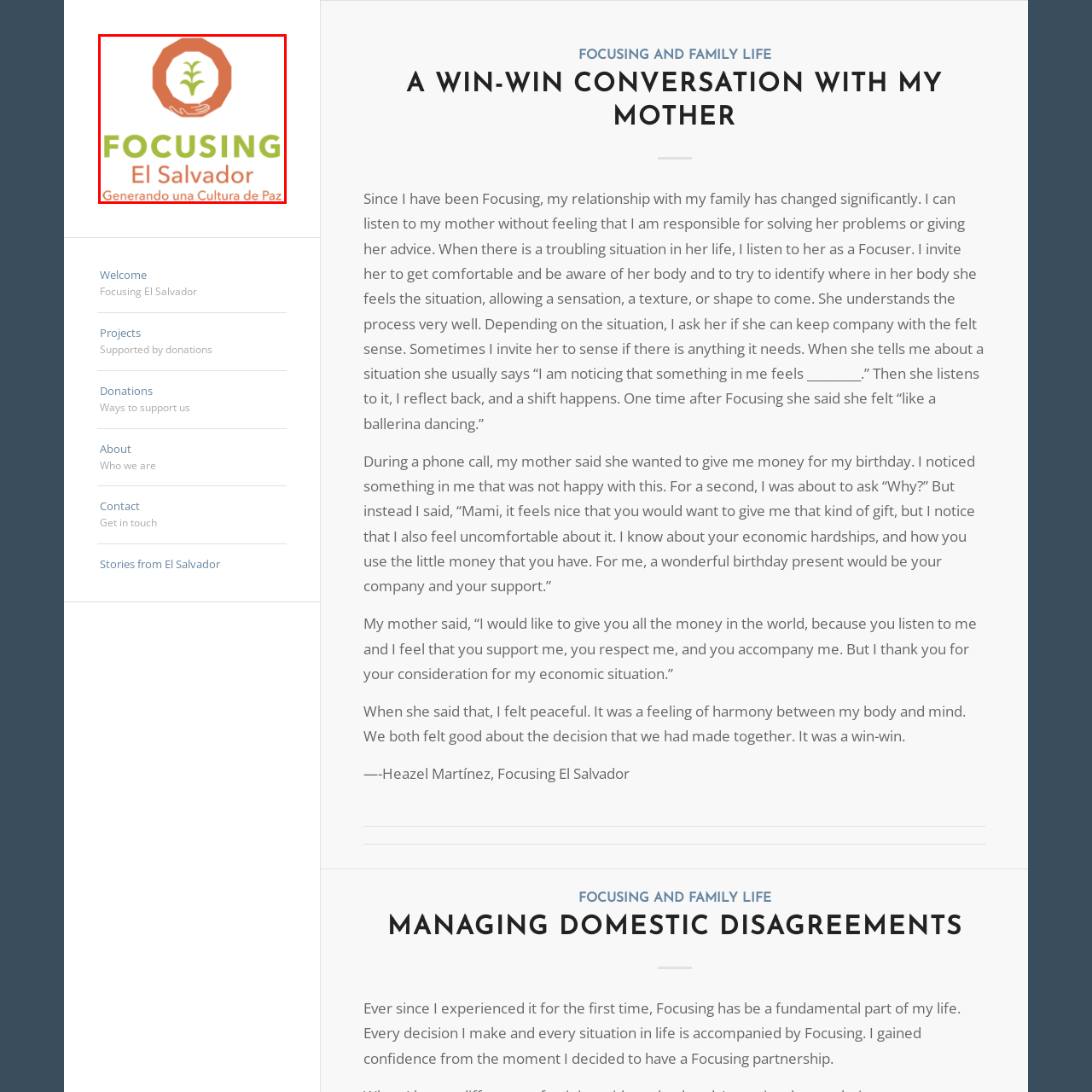Examine the image within the red boundary and respond with a single word or phrase to the question:
What shape encloses the stylized green plant?

orange hexagonal